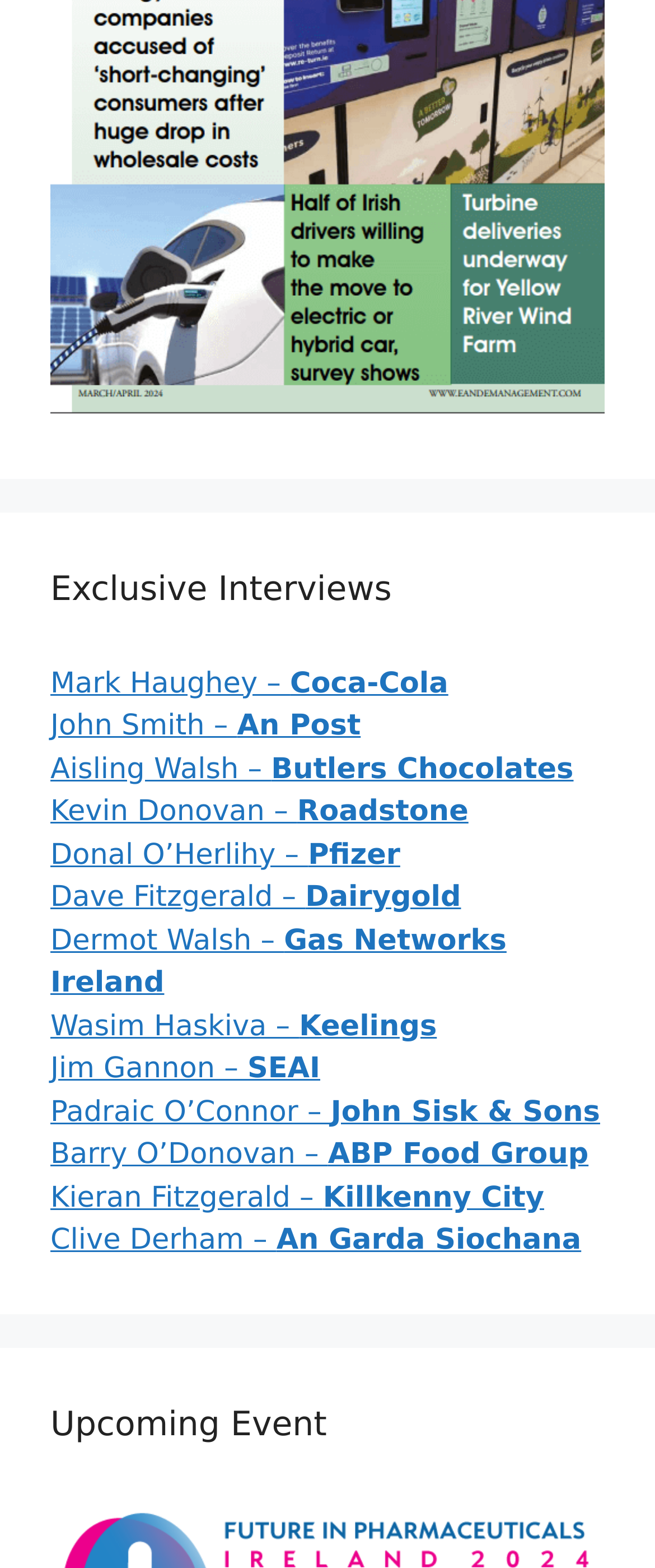What is the title of the upcoming event?
Provide a comprehensive and detailed answer to the question.

The webpage contains a heading 'Upcoming Event', but it does not provide the title of the event. Therefore, the answer is 'Not specified'.